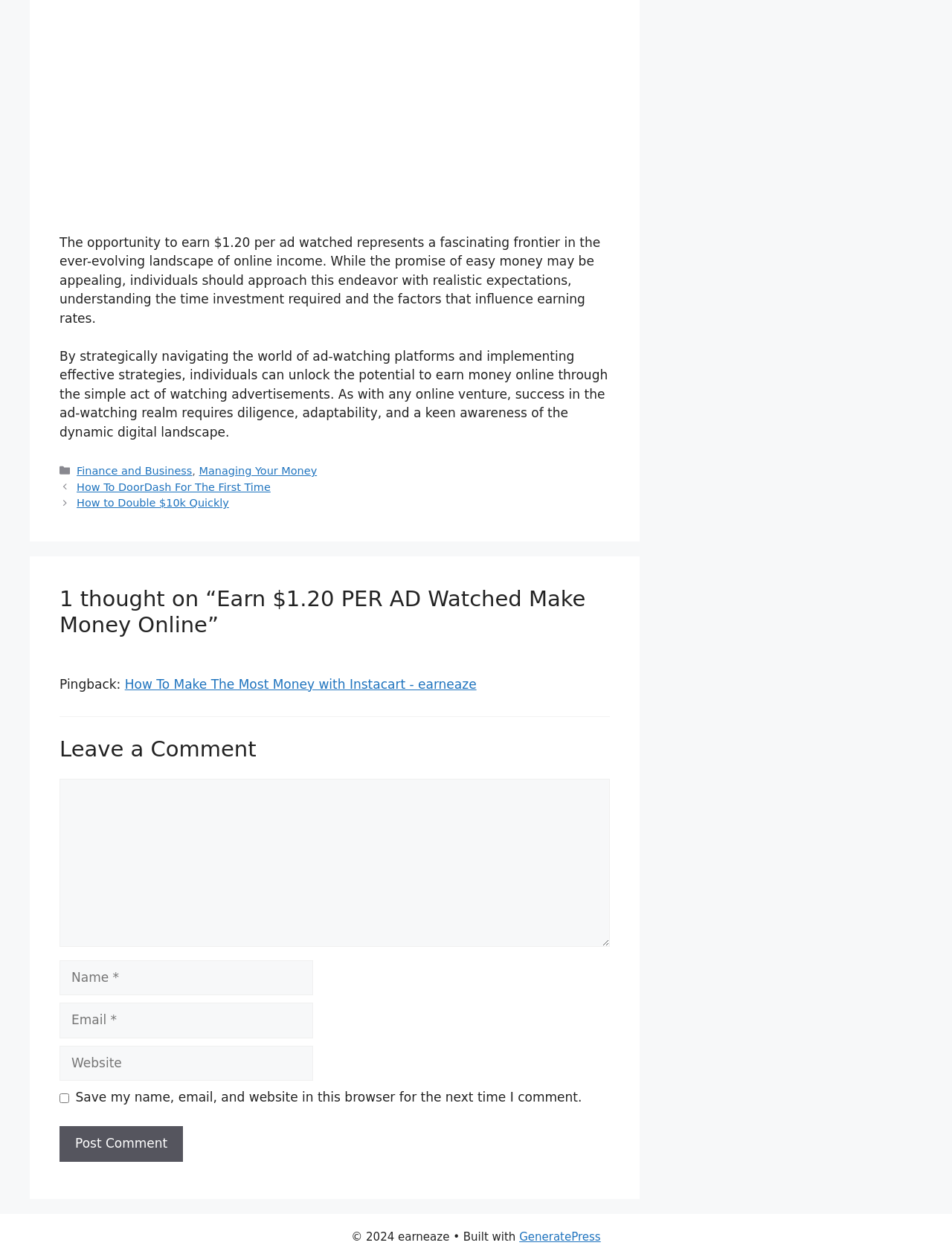What is the name of the website? Refer to the image and provide a one-word or short phrase answer.

earneaze